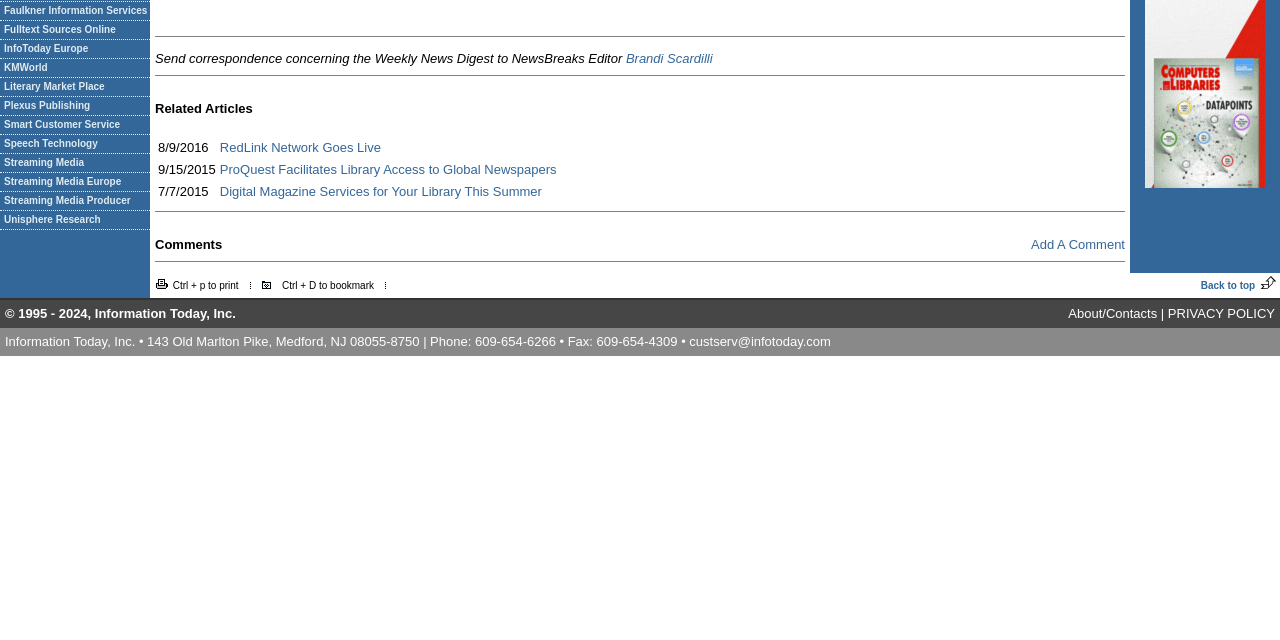Using the webpage screenshot and the element description Streaming Media Europe, determine the bounding box coordinates. Specify the coordinates in the format (top-left x, top-left y, bottom-right x, bottom-right y) with values ranging from 0 to 1.

[0.0, 0.27, 0.117, 0.3]